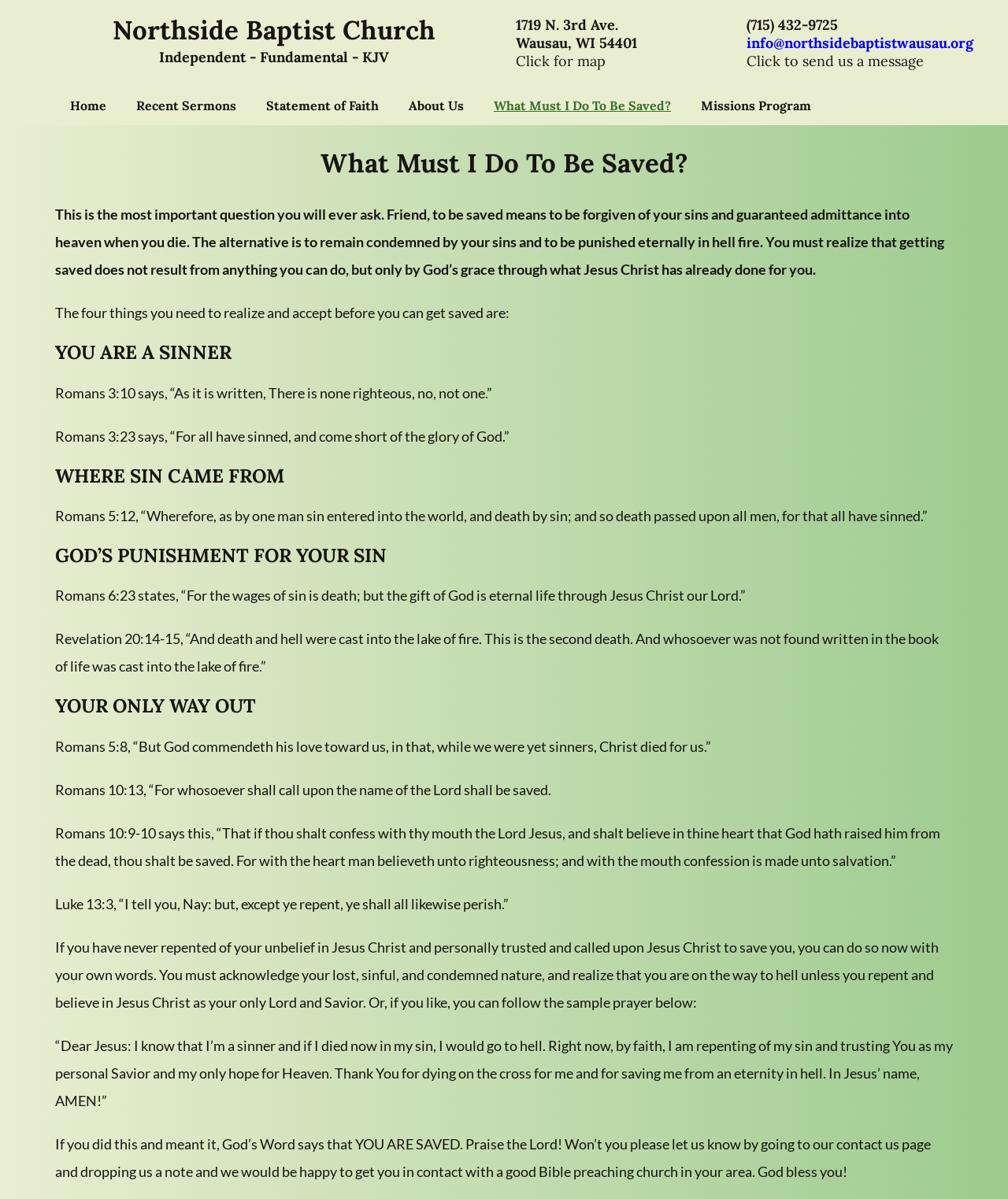Specify the bounding box coordinates of the area that needs to be clicked to achieve the following instruction: "Click the '1719 N. 3rd Ave. Wausau, WI 54401' address link".

[0.512, 0.013, 0.632, 0.043]